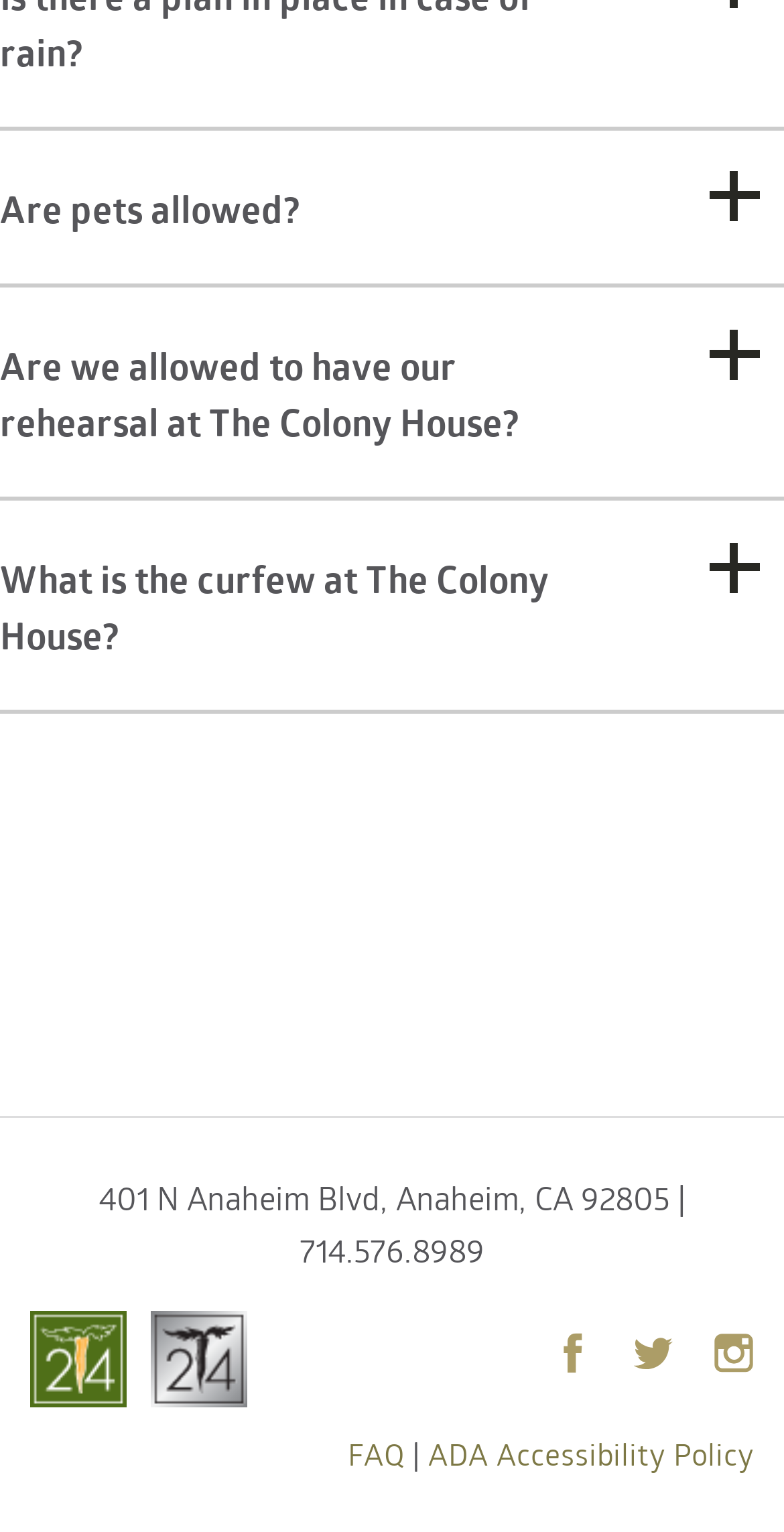Please examine the image and provide a detailed answer to the question: How long is the rehearsal time allowed at The Colony House?

I found the answer by reading the static text element that answers the question 'Are we allowed to have our rehearsal at The Colony House?' which states that a one-hour rehearsal is allowed.